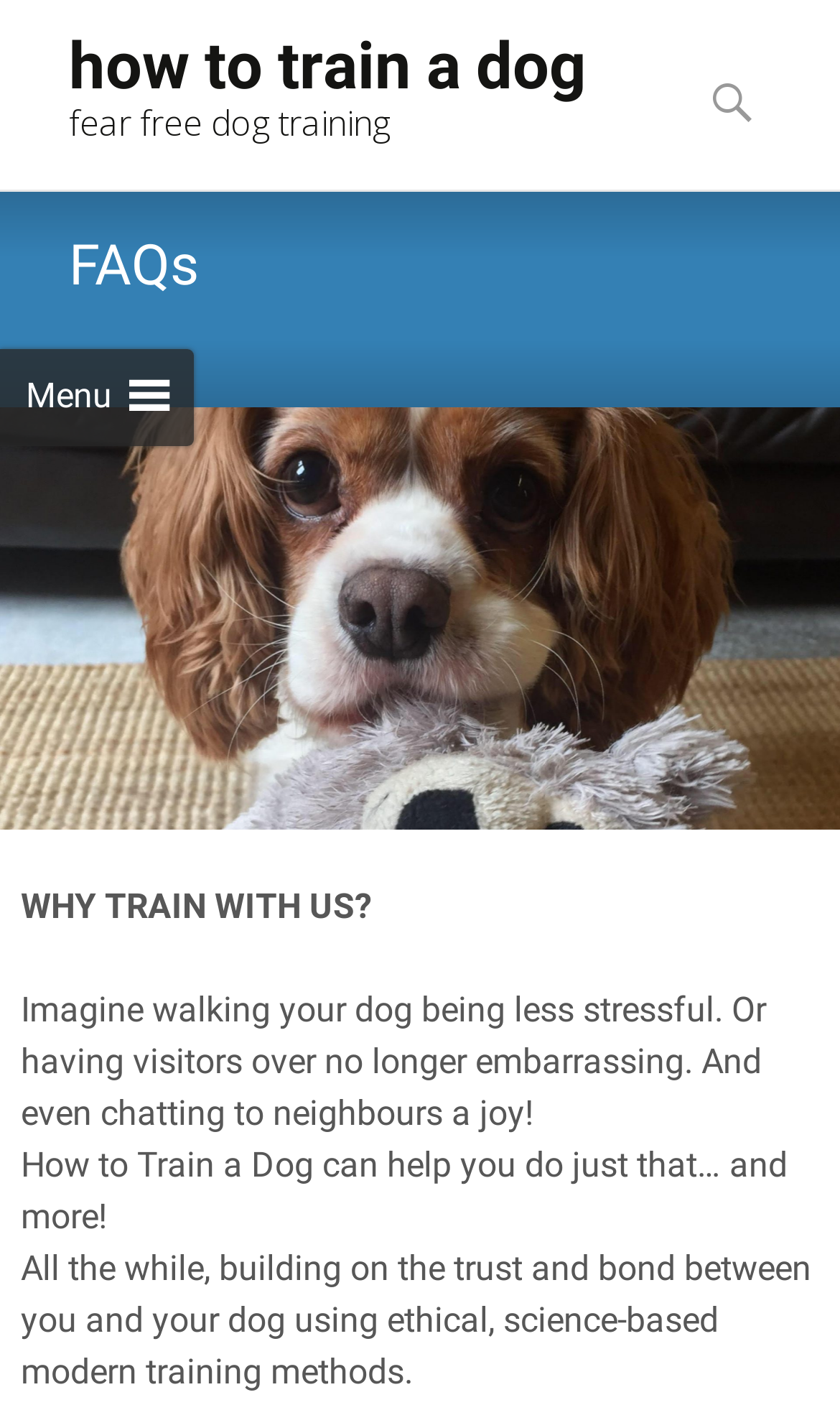Respond with a single word or phrase for the following question: 
Is there a search function on this webpage?

Yes